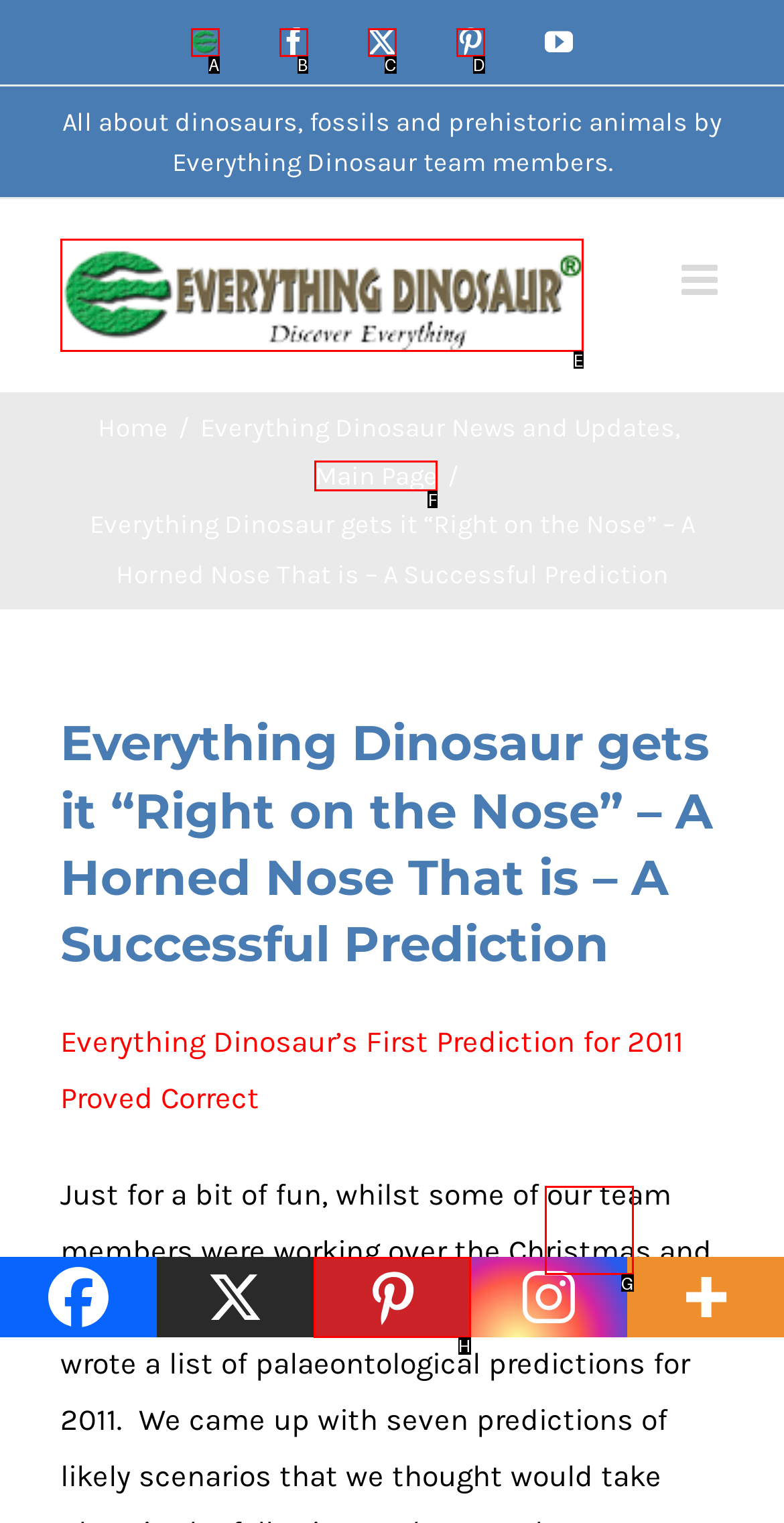Identify the correct UI element to click for this instruction: Go to top of the page
Respond with the appropriate option's letter from the provided choices directly.

G